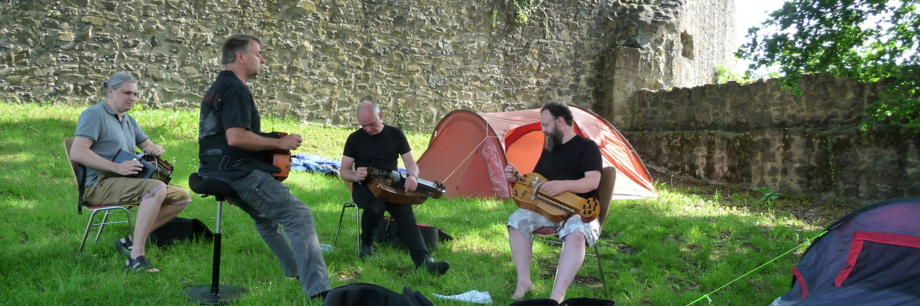Where did the Lissberger Leierkurse 2018 take place?
Provide an in-depth and detailed answer to the question.

The caption states that the event took place from September 28th to 30th, 2018, at the newly renovated 'Alte Schule' in Lissberg, enhancing the experience with proper facilities and resources for participants.